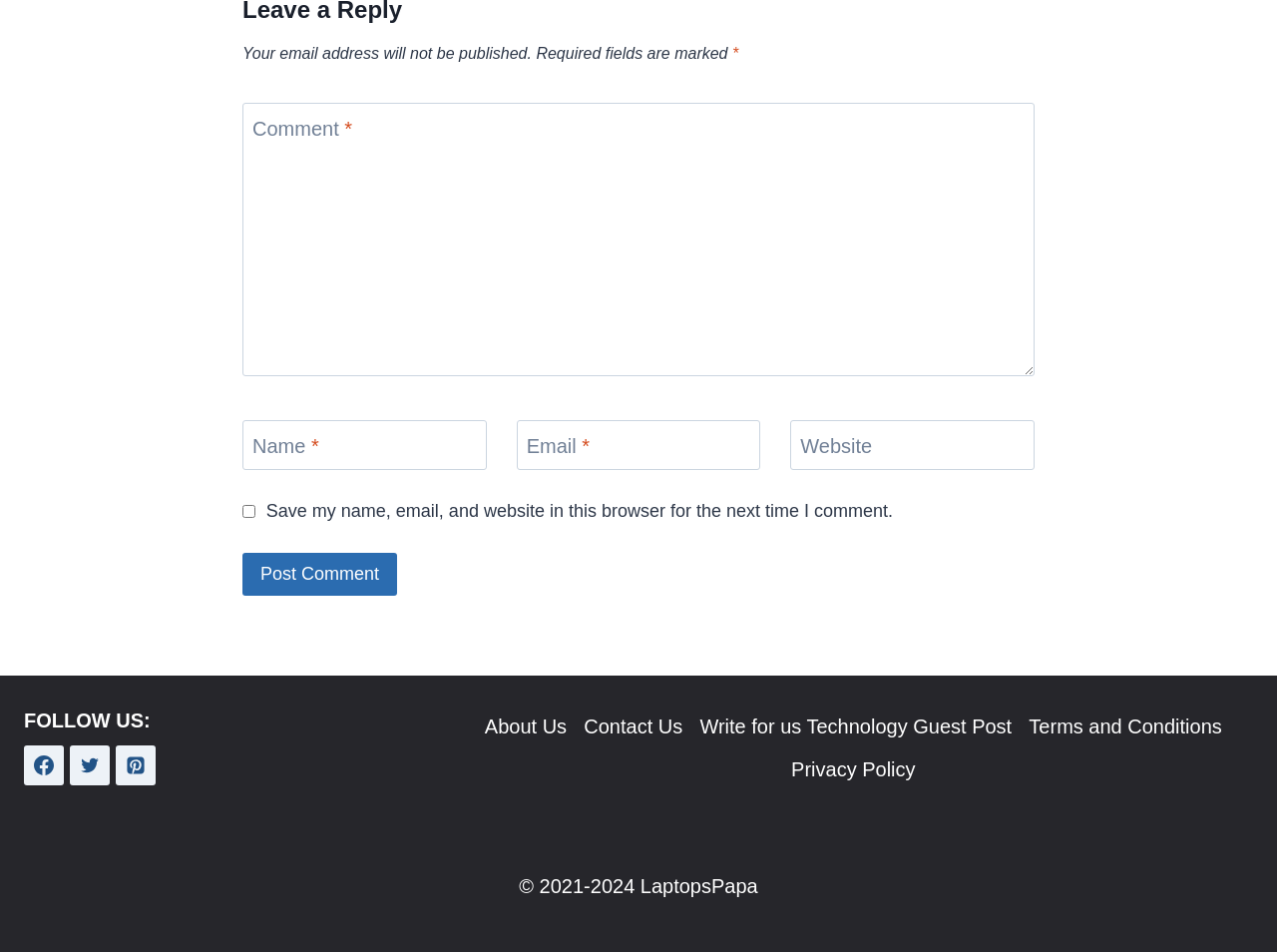Determine the bounding box coordinates of the section I need to click to execute the following instruction: "Type your name". Provide the coordinates as four float numbers between 0 and 1, i.e., [left, top, right, bottom].

[0.19, 0.441, 0.381, 0.493]